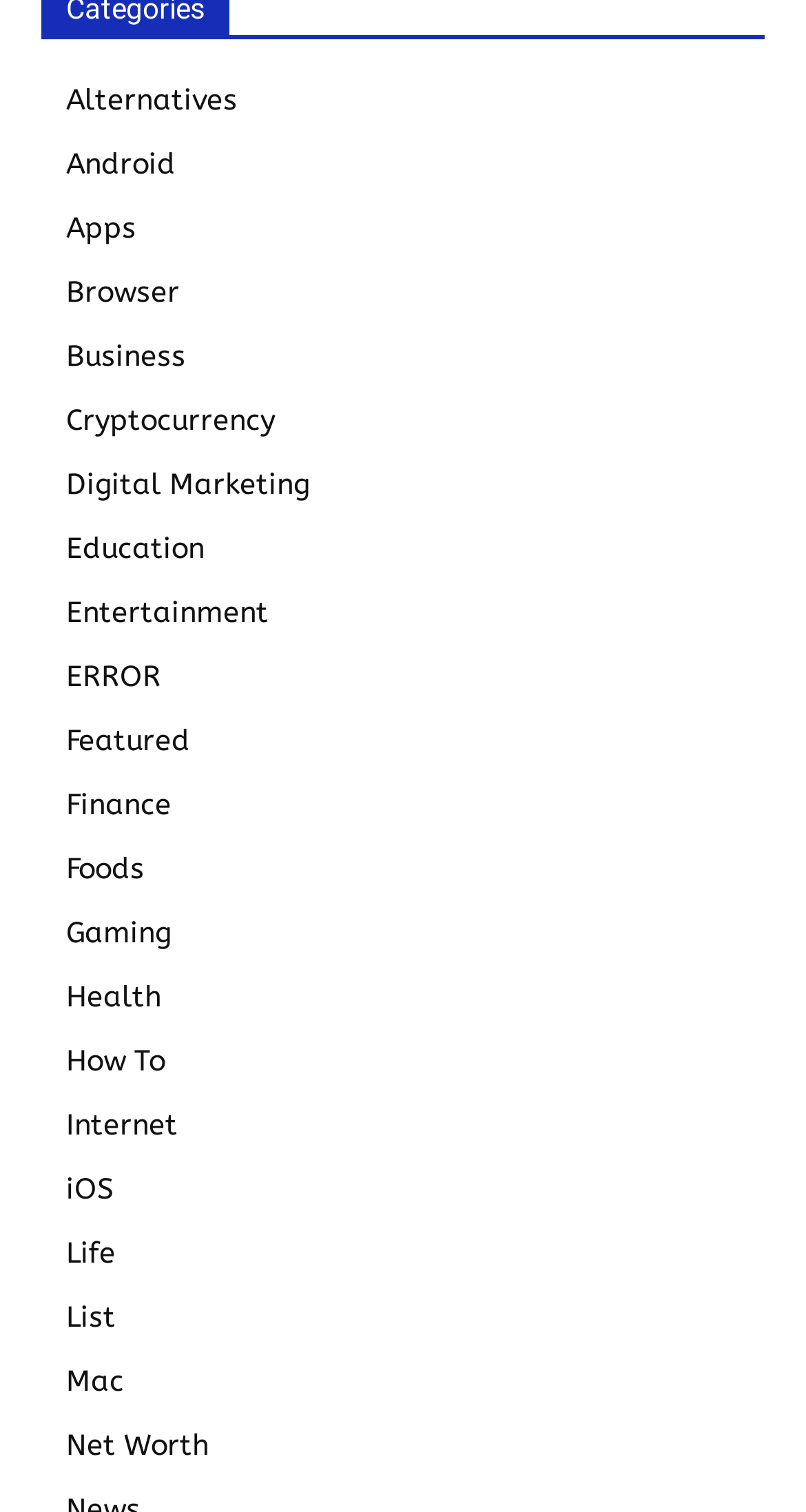Based on the element description, predict the bounding box coordinates (top-left x, top-left y, bottom-right x, bottom-right y) for the UI element in the screenshot: Featured

[0.082, 0.478, 0.236, 0.501]